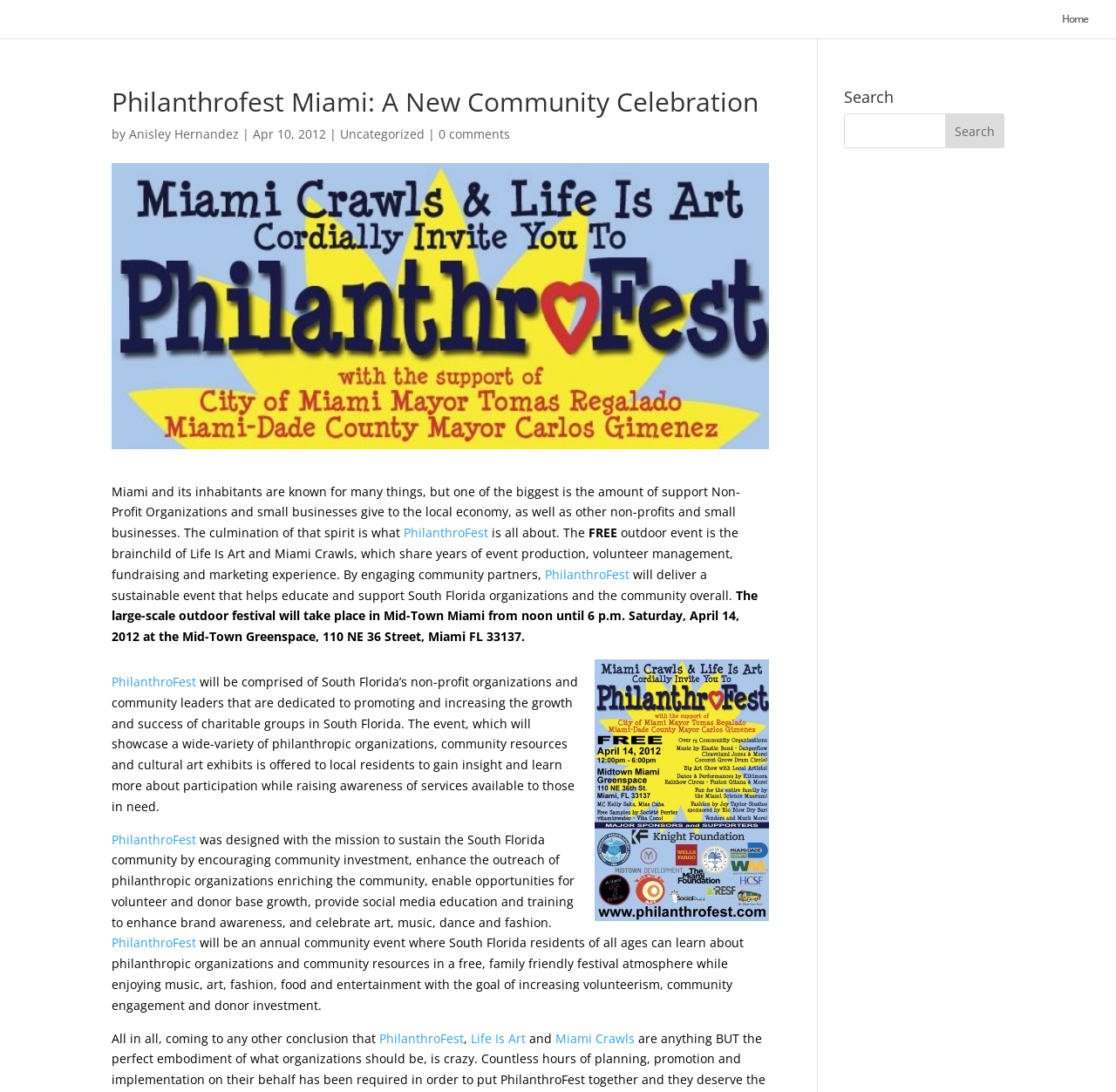When is Philanthrofest taking place?
Please give a well-detailed answer to the question.

The webpage states that the large-scale outdoor festival will take place in Mid-Town Miami from noon until 6 p.m. Saturday, April 14, 2012, at the Mid-Town Greenspace, 110 NE 36 Street, Miami FL 33137.